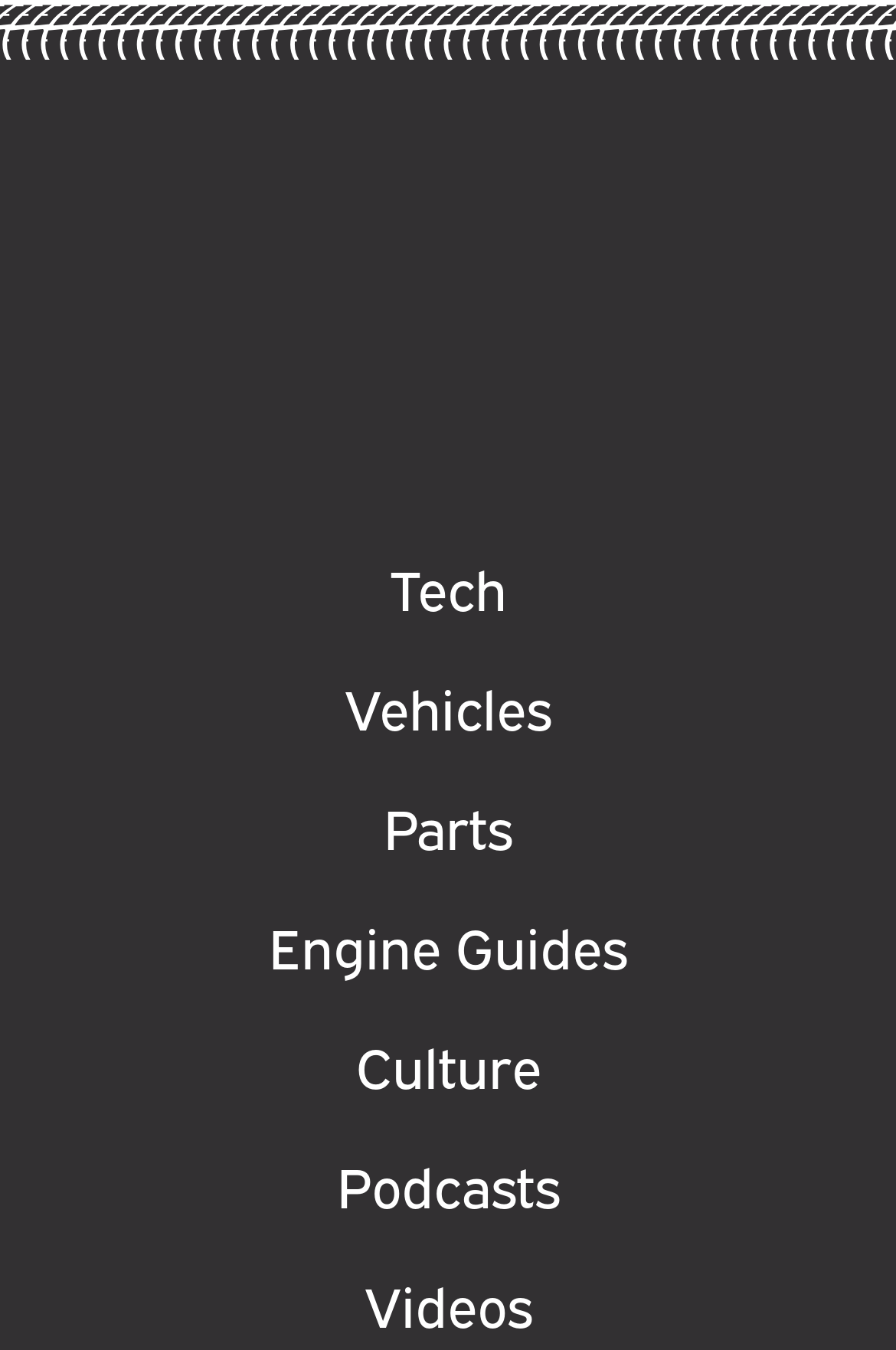Locate the bounding box coordinates of the clickable region necessary to complete the following instruction: "View Cold Roll Forming Machines". Provide the coordinates in the format of four float numbers between 0 and 1, i.e., [left, top, right, bottom].

None